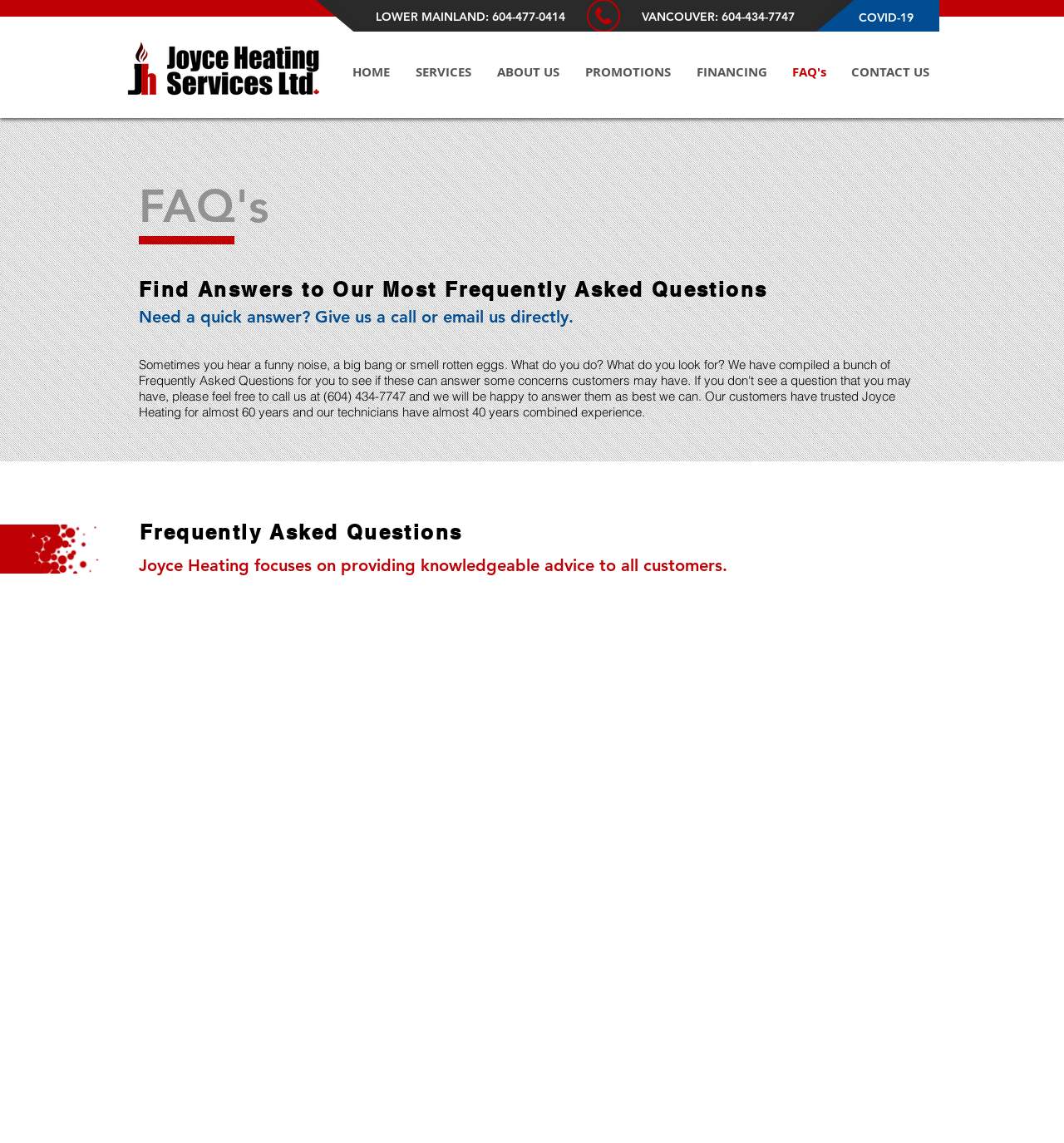Identify the bounding box coordinates of the element that should be clicked to fulfill this task: "View FAQ's page". The coordinates should be provided as four float numbers between 0 and 1, i.e., [left, top, right, bottom].

[0.733, 0.045, 0.788, 0.081]